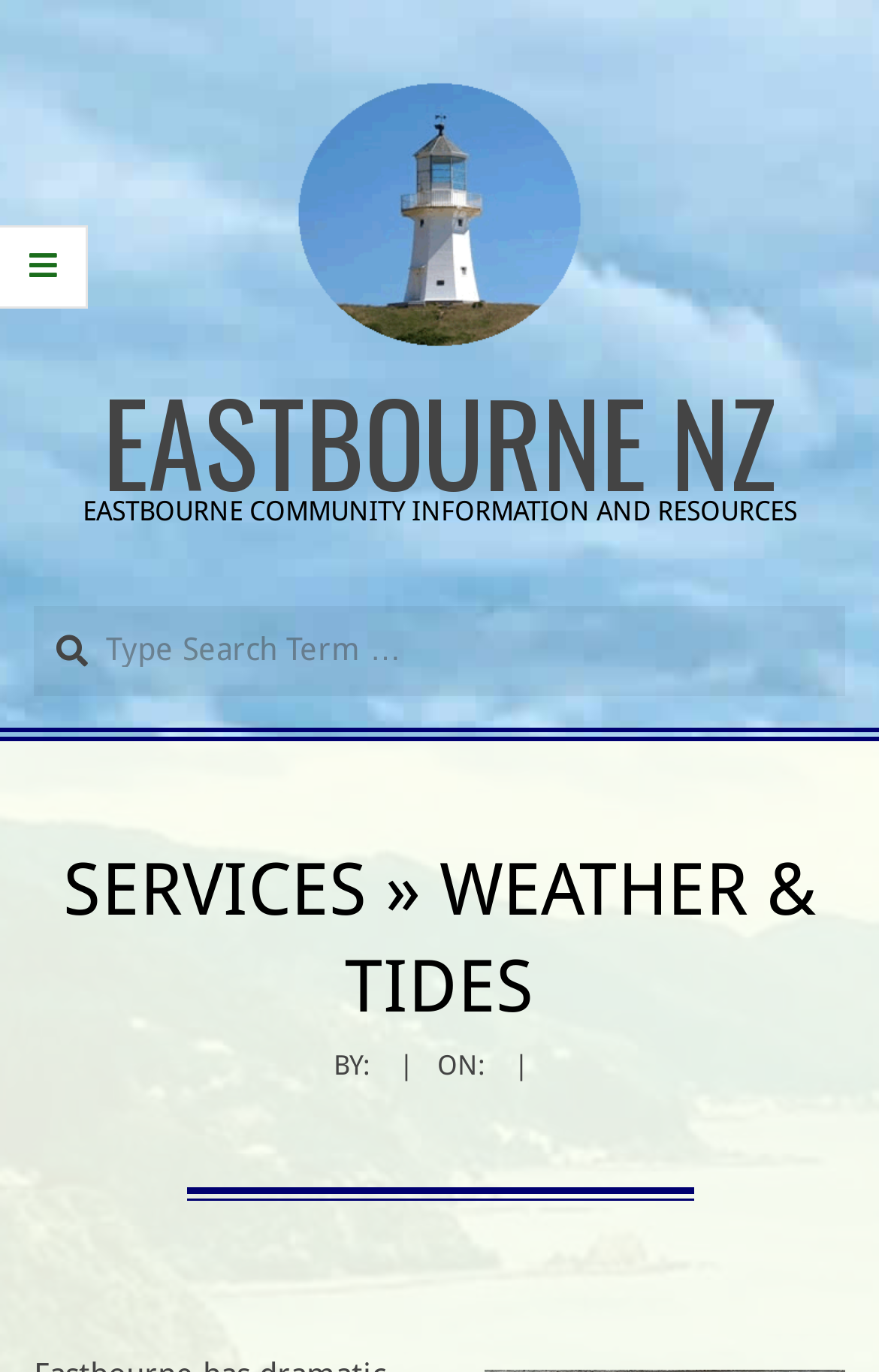Describe in detail what you see on the webpage.

The webpage is about weather and tides in Eastbourne, New Zealand. At the top, there is a prominent image of Pencarrow lighthouse, accompanied by a link with the same name. Below the image, there is a large heading that reads "EASTBOURNE COMMUNITY INFORMATION AND RESOURCES". 

To the right of the heading, there is a search bar with a "Search" label and a text box where users can type their search terms. Above the search bar, there is a small icon represented by a Unicode character. 

Further down the page, there is another heading that reads "SERVICES » WEATHER & TIDES". Below this heading, there are two lines of text, one indicating the author with "BY:" and the other indicating the date with "ON:".